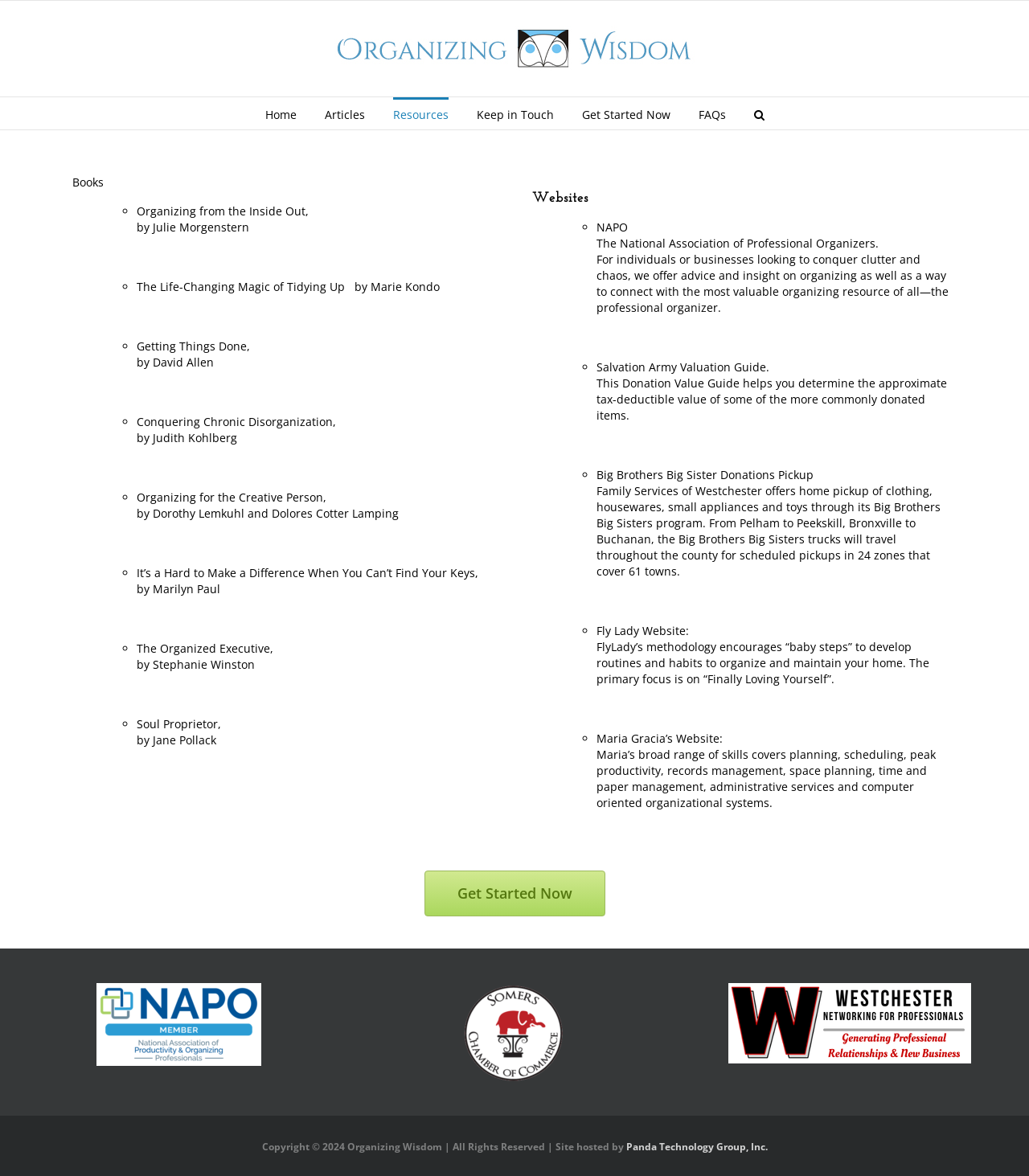Bounding box coordinates are specified in the format (top-left x, top-left y, bottom-right x, bottom-right y). All values are floating point numbers bounded between 0 and 1. Please provide the bounding box coordinate of the region this sentence describes: Go to Top

[0.904, 0.851, 0.941, 0.875]